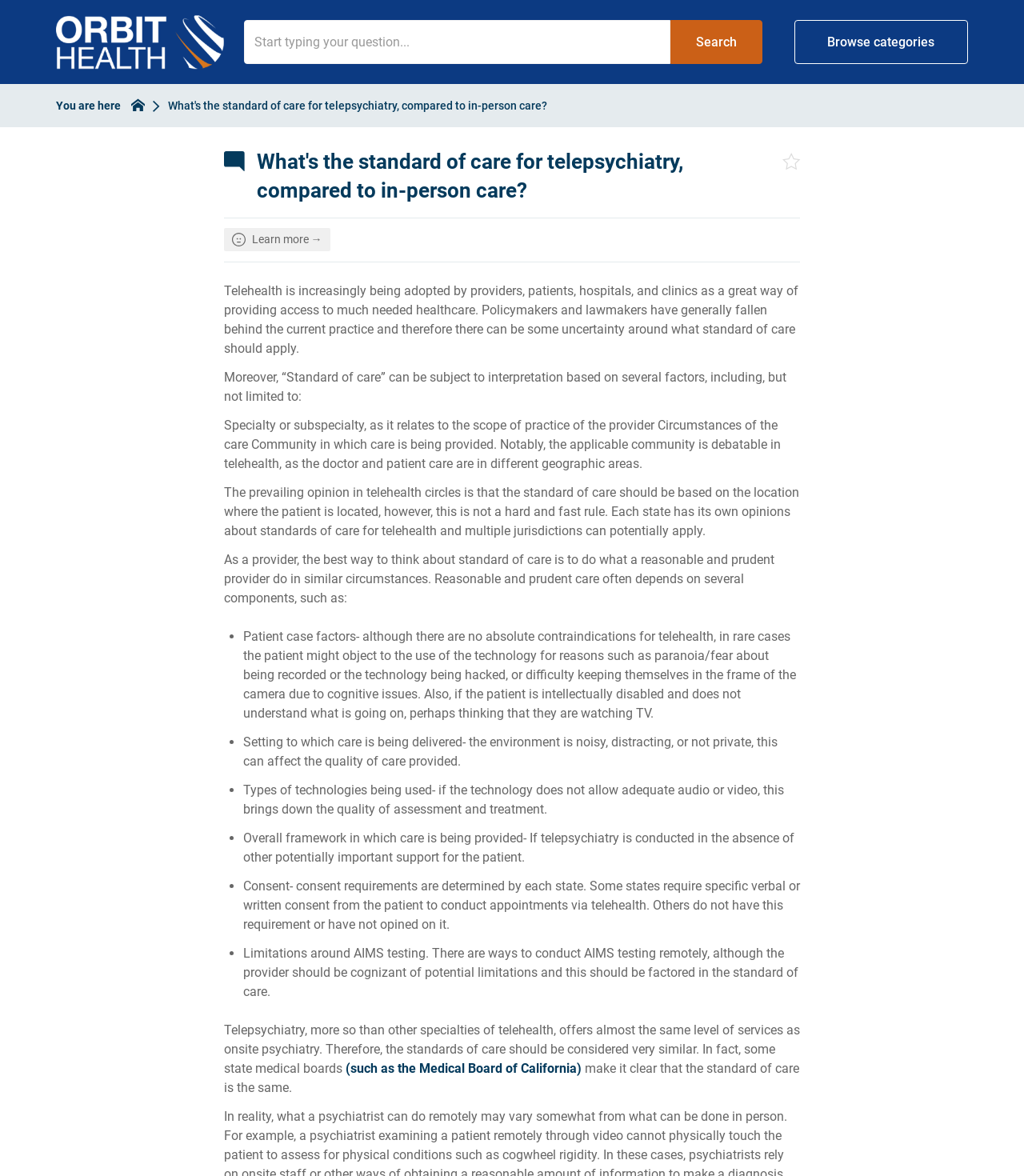Determine the bounding box coordinates of the target area to click to execute the following instruction: "Search for something."

None